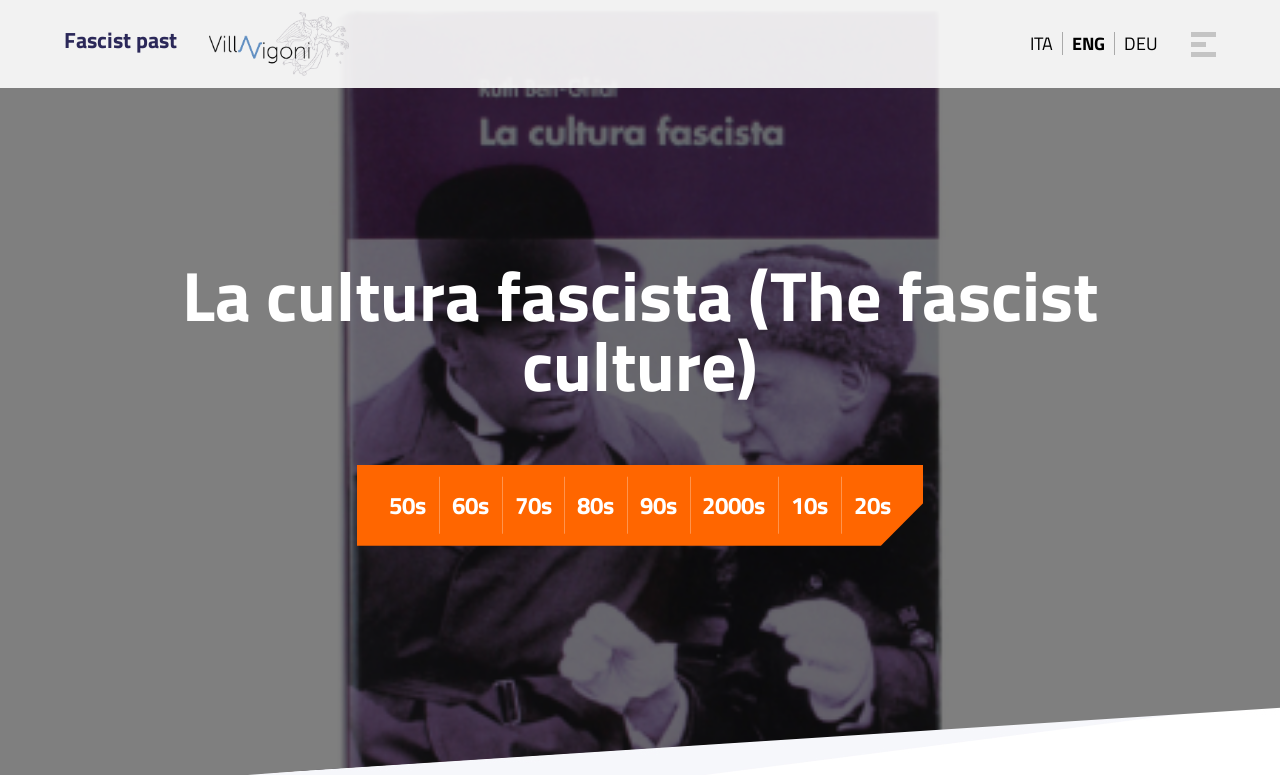Determine the bounding box coordinates of the UI element described below. Use the format (top-left x, top-left y, bottom-right x, bottom-right y) with floating point numbers between 0 and 1: 10s

[0.618, 0.629, 0.647, 0.675]